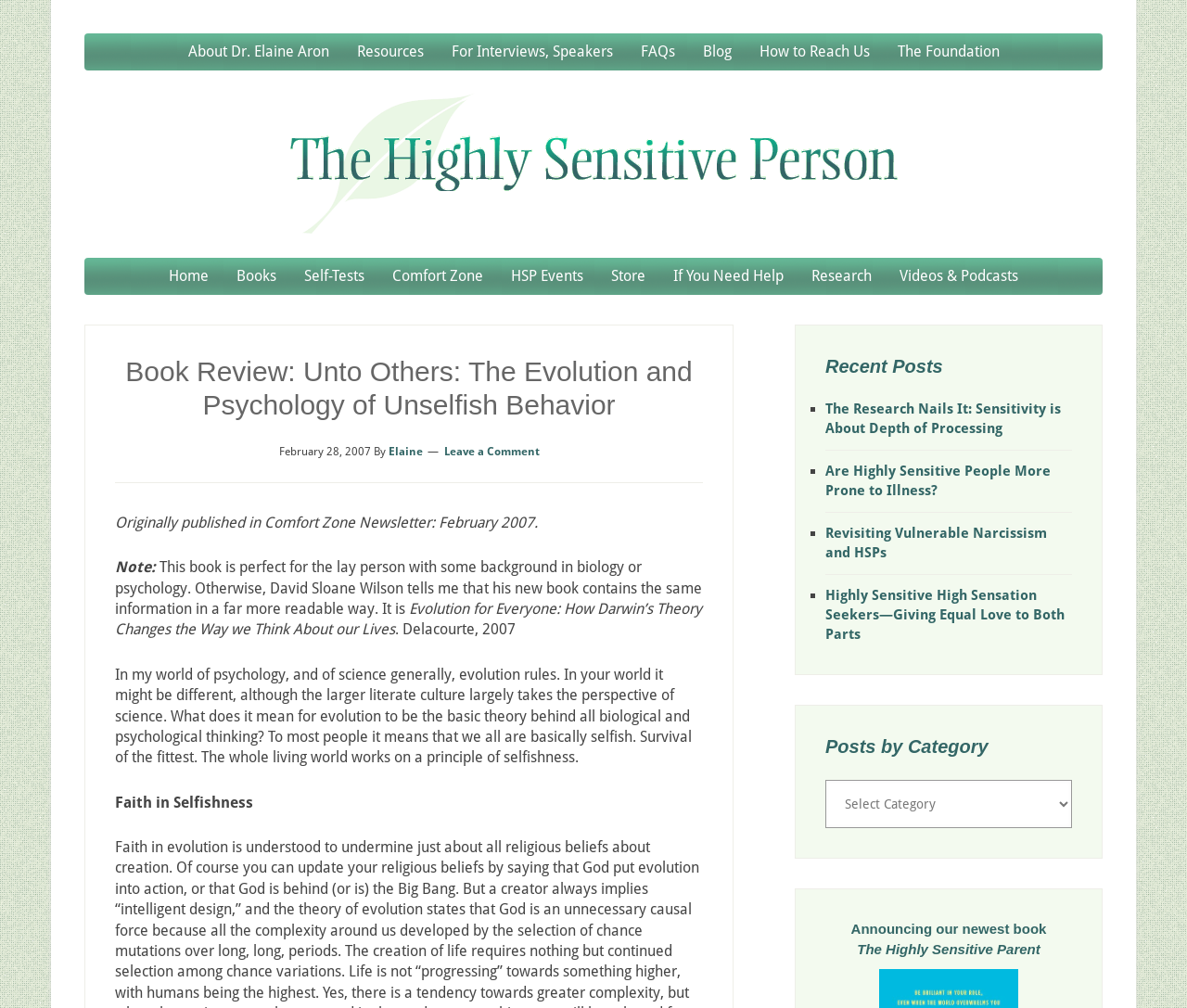Please identify the bounding box coordinates of the element that needs to be clicked to execute the following command: "Read the book review of 'Unto Others: The Evolution and Psychology of Unselfish Behavior'". Provide the bounding box using four float numbers between 0 and 1, formatted as [left, top, right, bottom].

[0.097, 0.352, 0.592, 0.479]